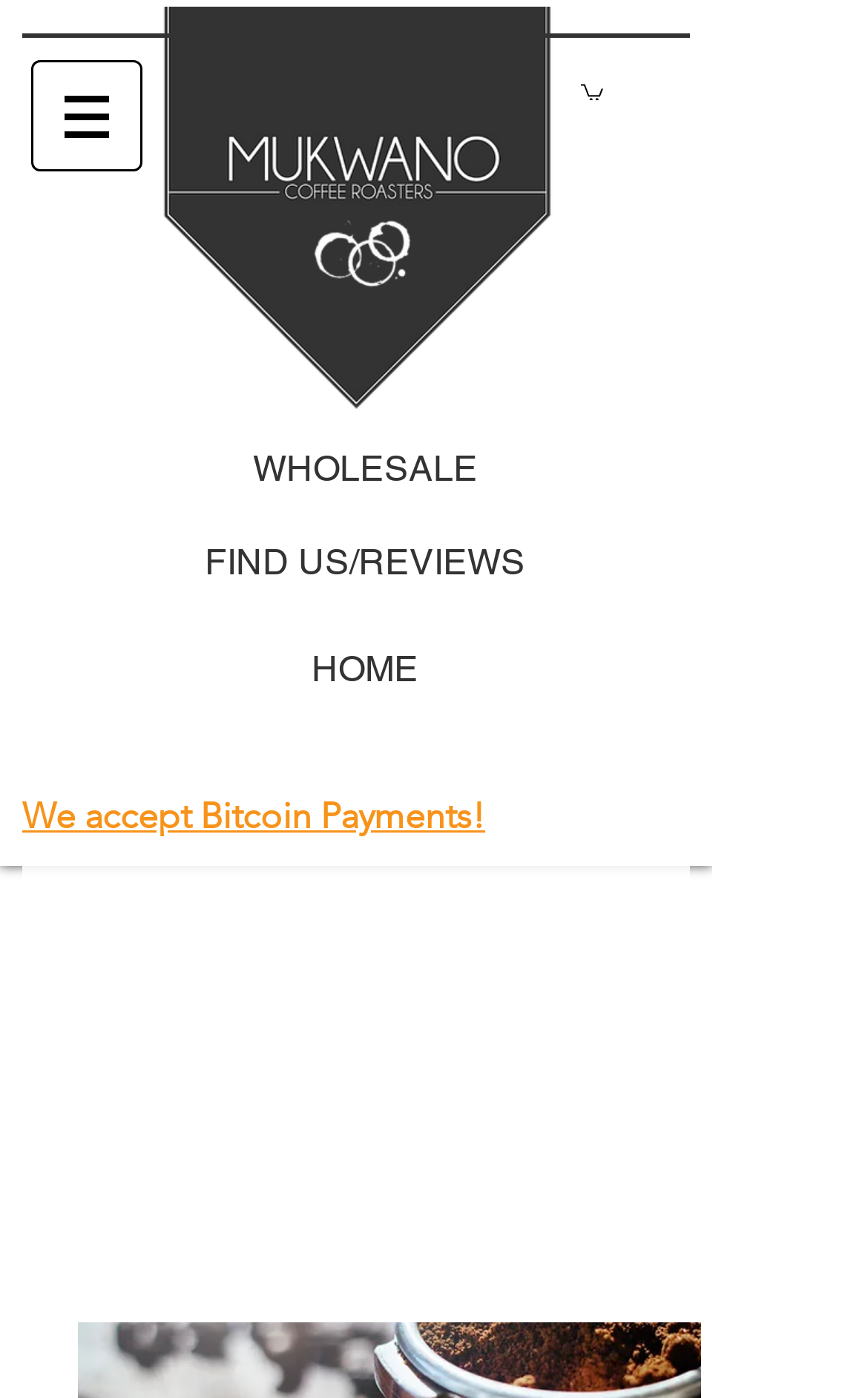Find the bounding box of the web element that fits this description: "(307) 321-4394".

[0.344, 0.521, 0.592, 0.551]